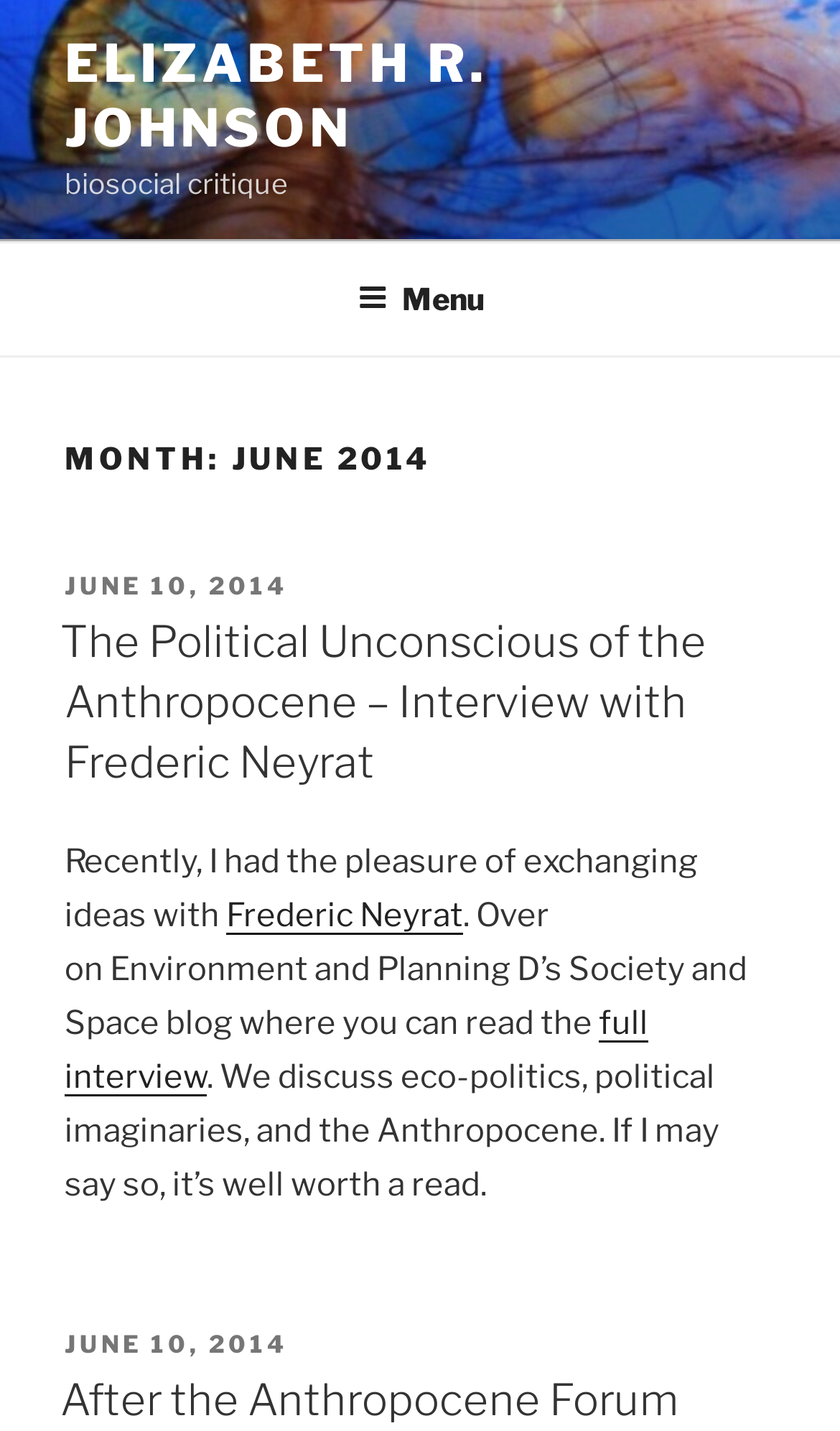Extract the bounding box coordinates for the HTML element that matches this description: "June 10, 2014". The coordinates should be four float numbers between 0 and 1, i.e., [left, top, right, bottom].

[0.077, 0.399, 0.344, 0.42]